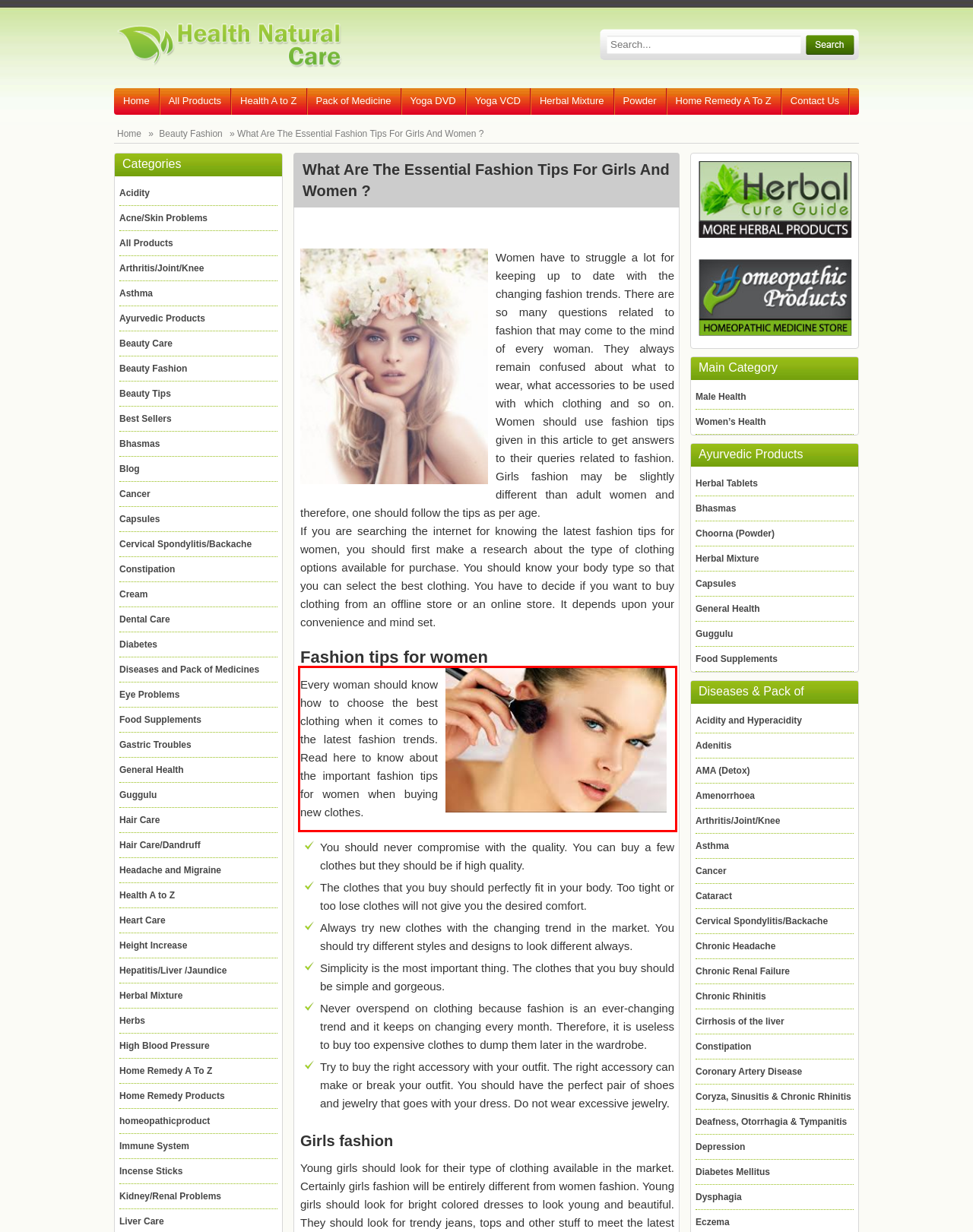Please analyze the provided webpage screenshot and perform OCR to extract the text content from the red rectangle bounding box.

Every woman should know how to choose the best clothing when it comes to the latest fashion trends. Read here to know about the important fashion tips for women when buying new clothes.